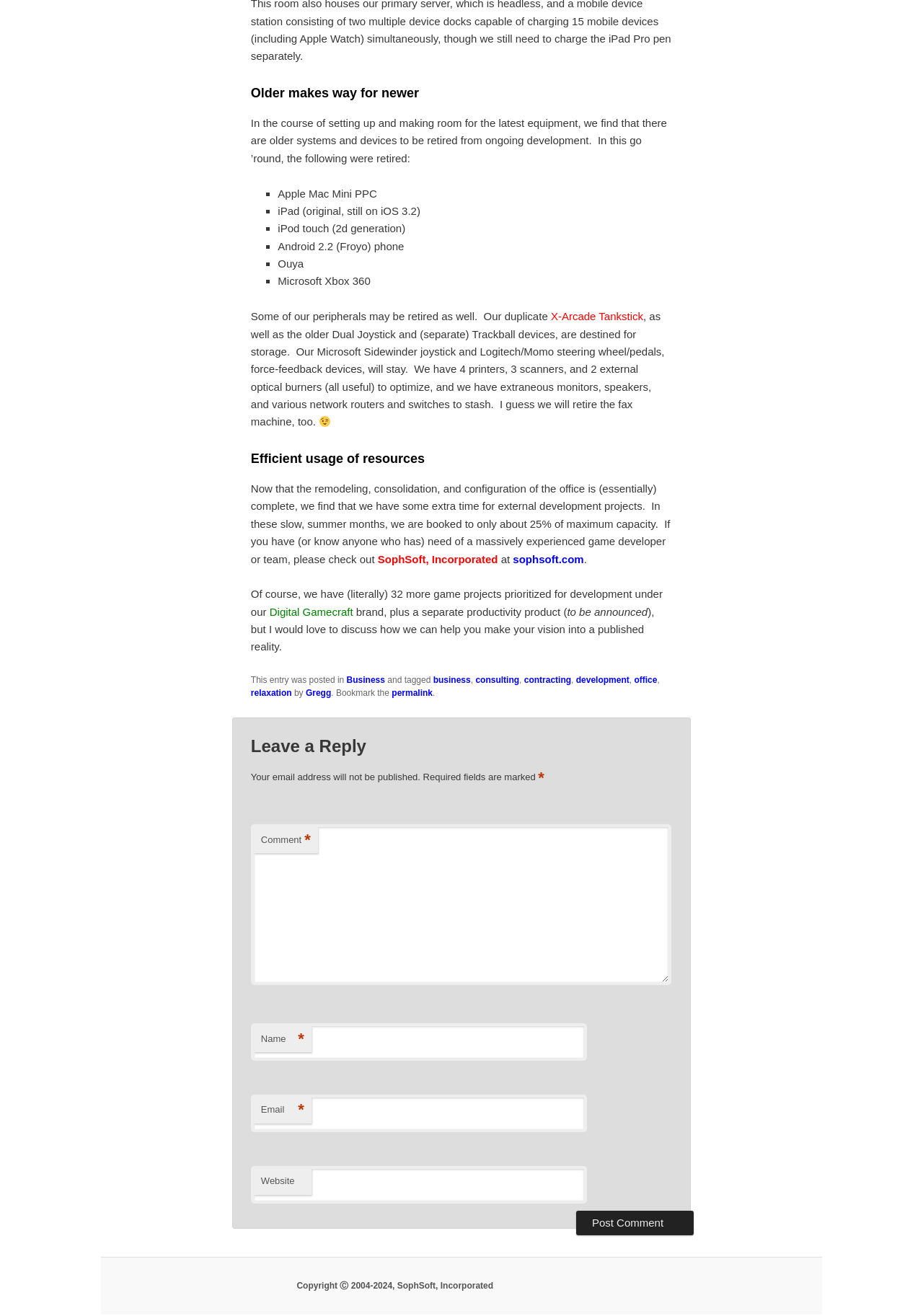Please provide a detailed answer to the question below based on the screenshot: 
What is being retired from ongoing development?

The article states that in the course of setting up and making room for the latest equipment, older systems and devices are being retired from ongoing development, including Apple Mac Mini PPC, iPad, iPod touch, and others.